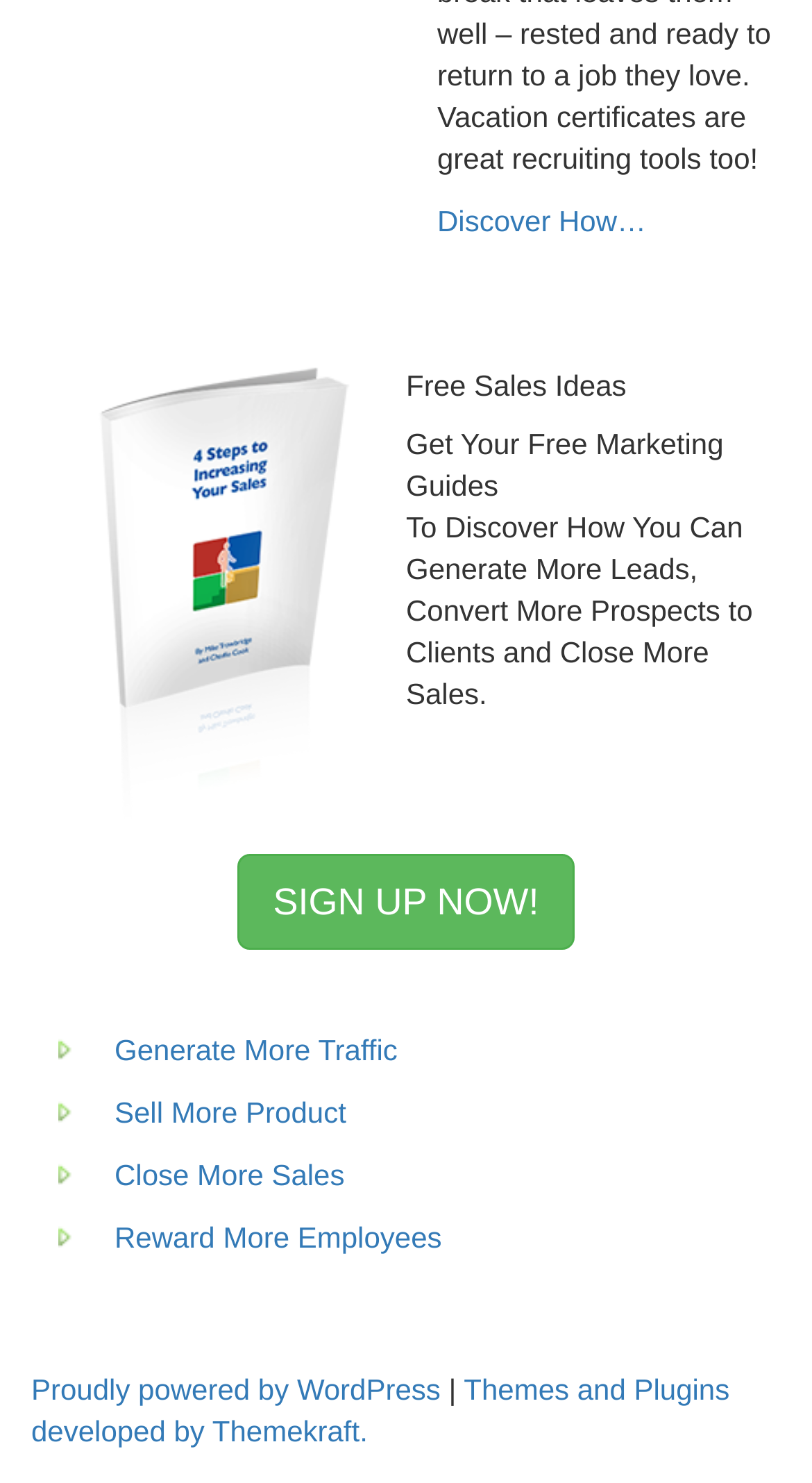Find the bounding box coordinates of the element to click in order to complete the given instruction: "Learn how to generate more traffic."

[0.141, 0.696, 0.49, 0.719]